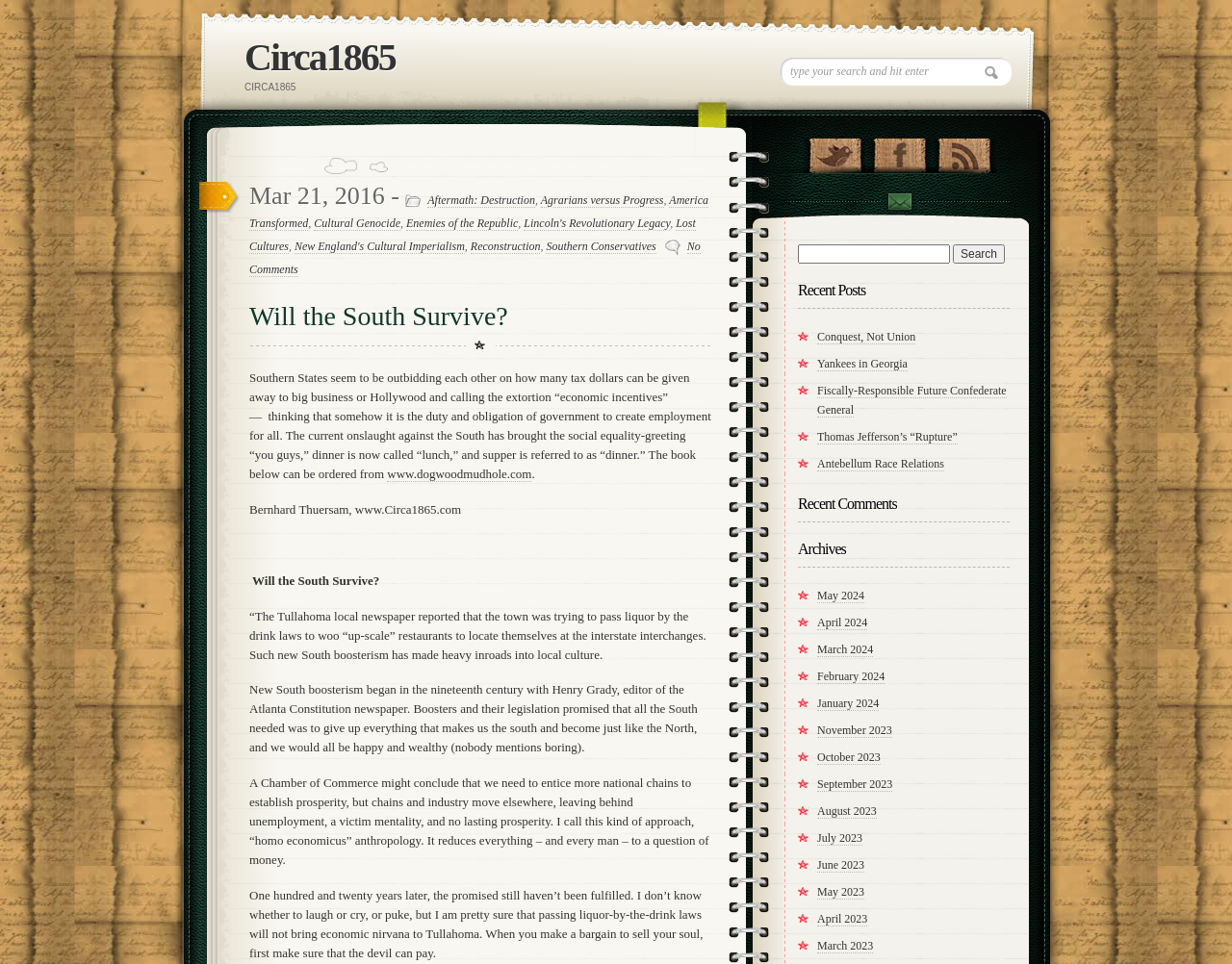Answer with a single word or phrase: 
How many recent posts are listed?

5